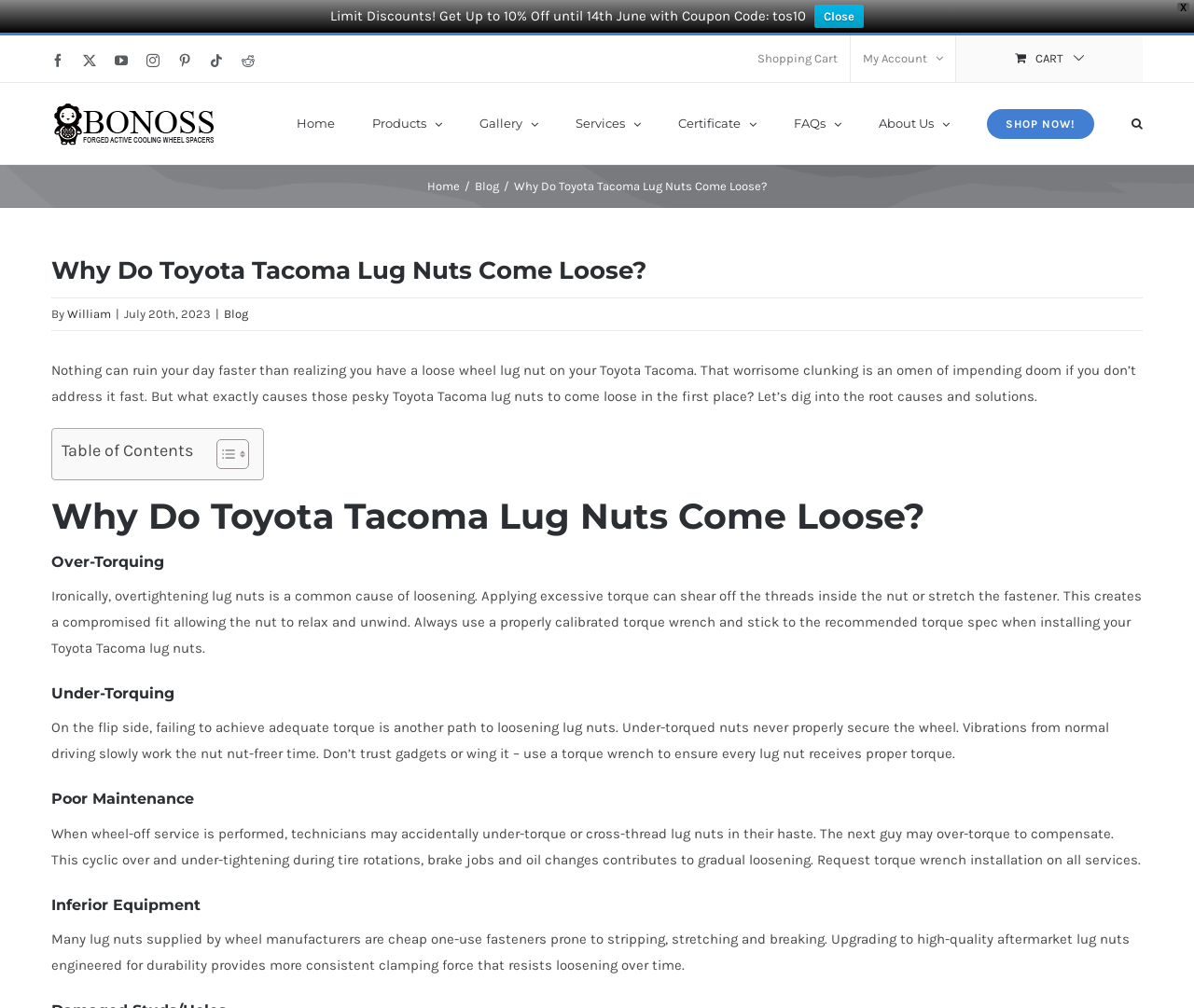Identify the bounding box coordinates for the region of the element that should be clicked to carry out the instruction: "Search for something". The bounding box coordinates should be four float numbers between 0 and 1, i.e., [left, top, right, bottom].

[0.948, 0.082, 0.957, 0.16]